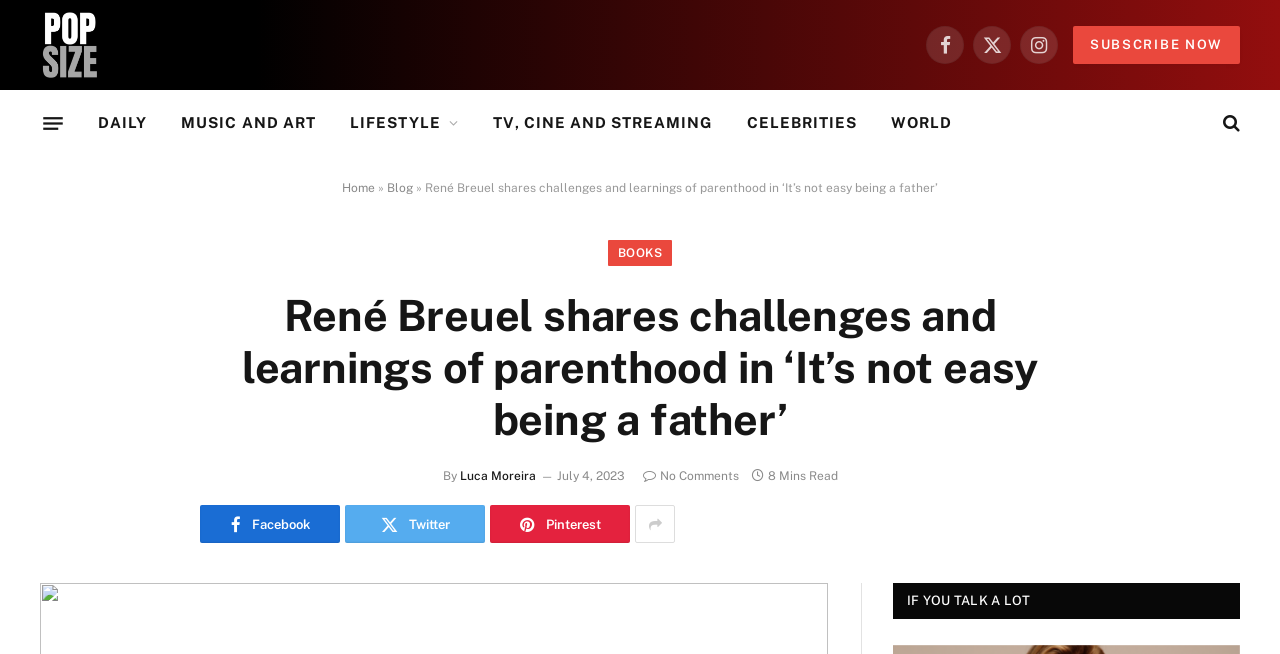Locate the bounding box coordinates of the clickable area needed to fulfill the instruction: "Share on Twitter".

[0.76, 0.04, 0.79, 0.098]